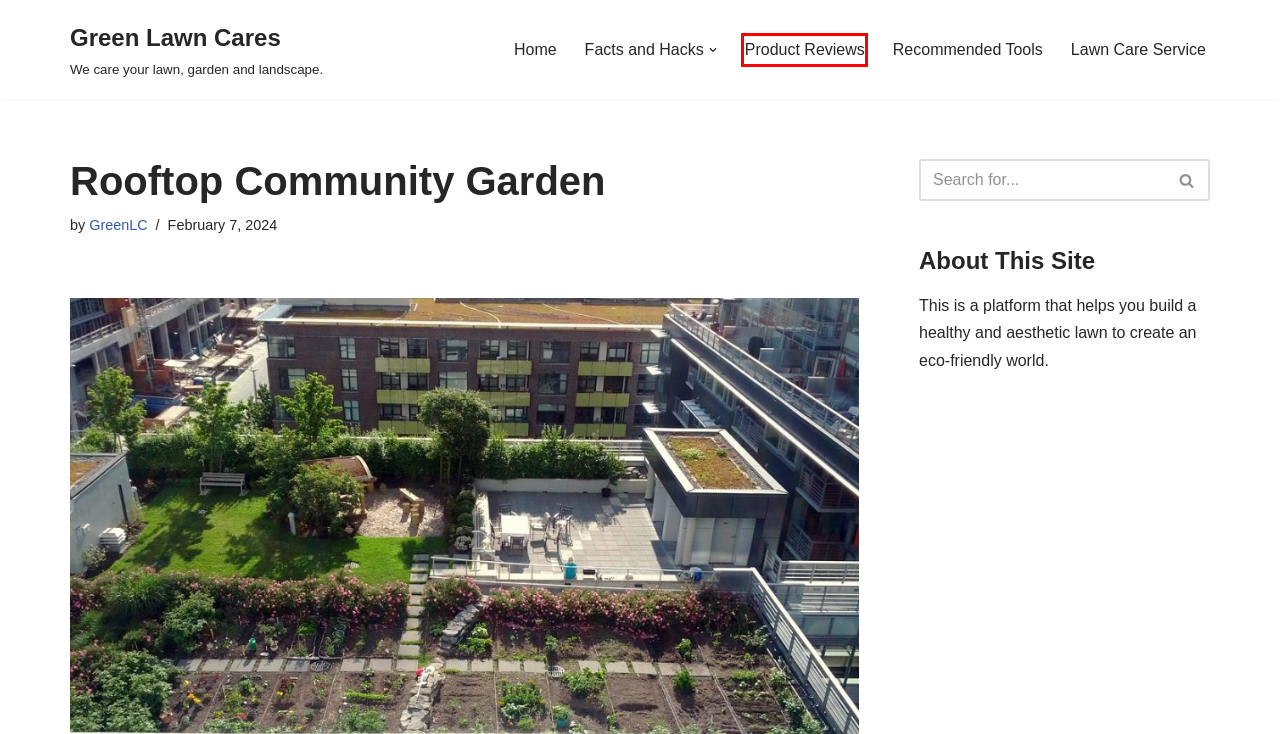Please examine the screenshot provided, which contains a red bounding box around a UI element. Select the webpage description that most accurately describes the new page displayed after clicking the highlighted element. Here are the candidates:
A. GreenLC - Green Lawn Cares
B. Product Reviews - Green Lawn Cares
C. Blog Tool, Publishing Platform, and CMS – WordPress.org
D. Facts and Hacks - Green Lawn Cares
E. Green Lawn Cares - We care your lawn, garden and landscape.
F. About - Green Lawn Cares
G. Recommended Tools - Green Lawn Cares
H. Lawn Care Service - Green Lawn Cares

B